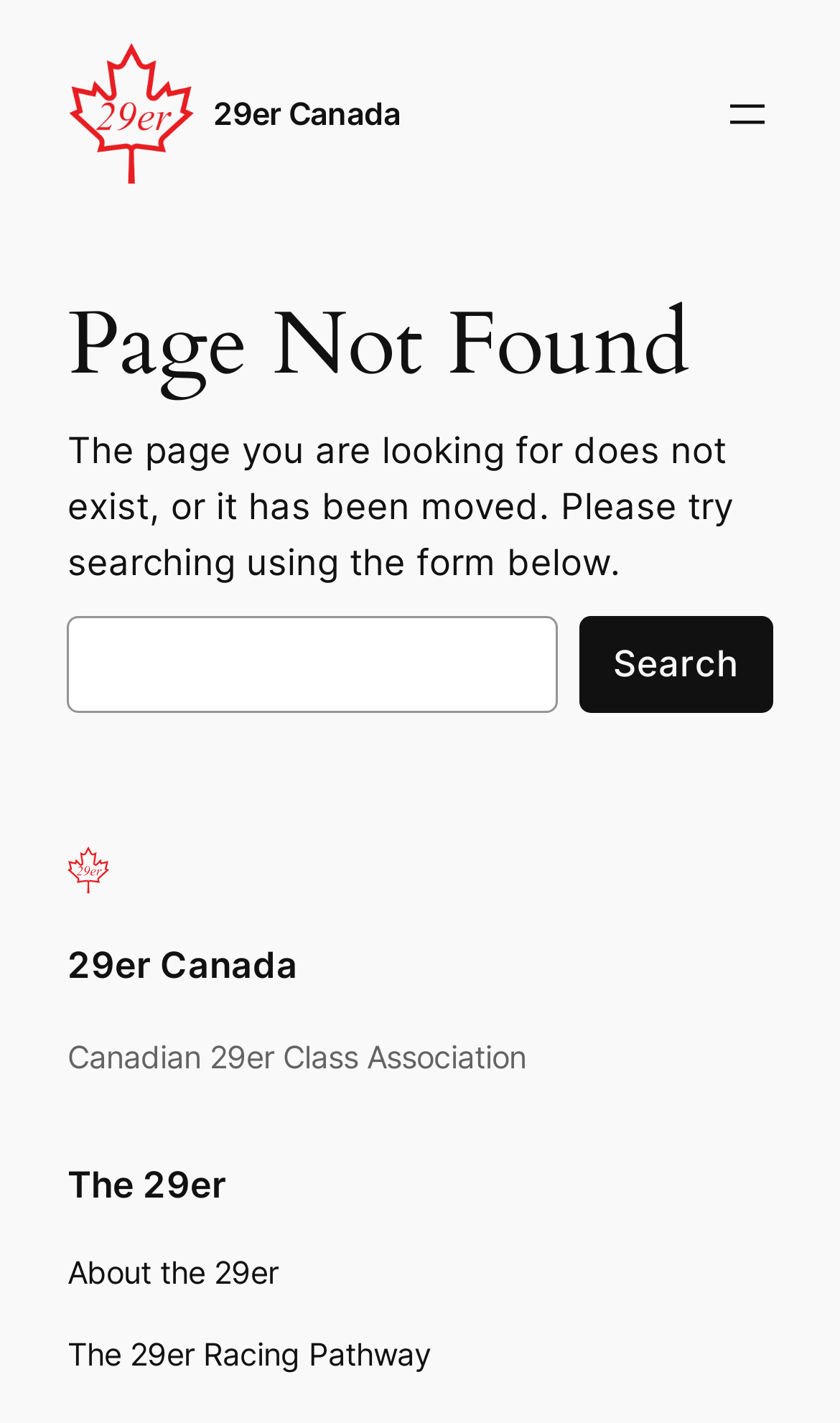Use the details in the image to answer the question thoroughly: 
What is the name of the class association mentioned on the webpage?

I found the answer by reading the static text 'Canadian 29er Class Association' on the webpage, which is located below the search form.